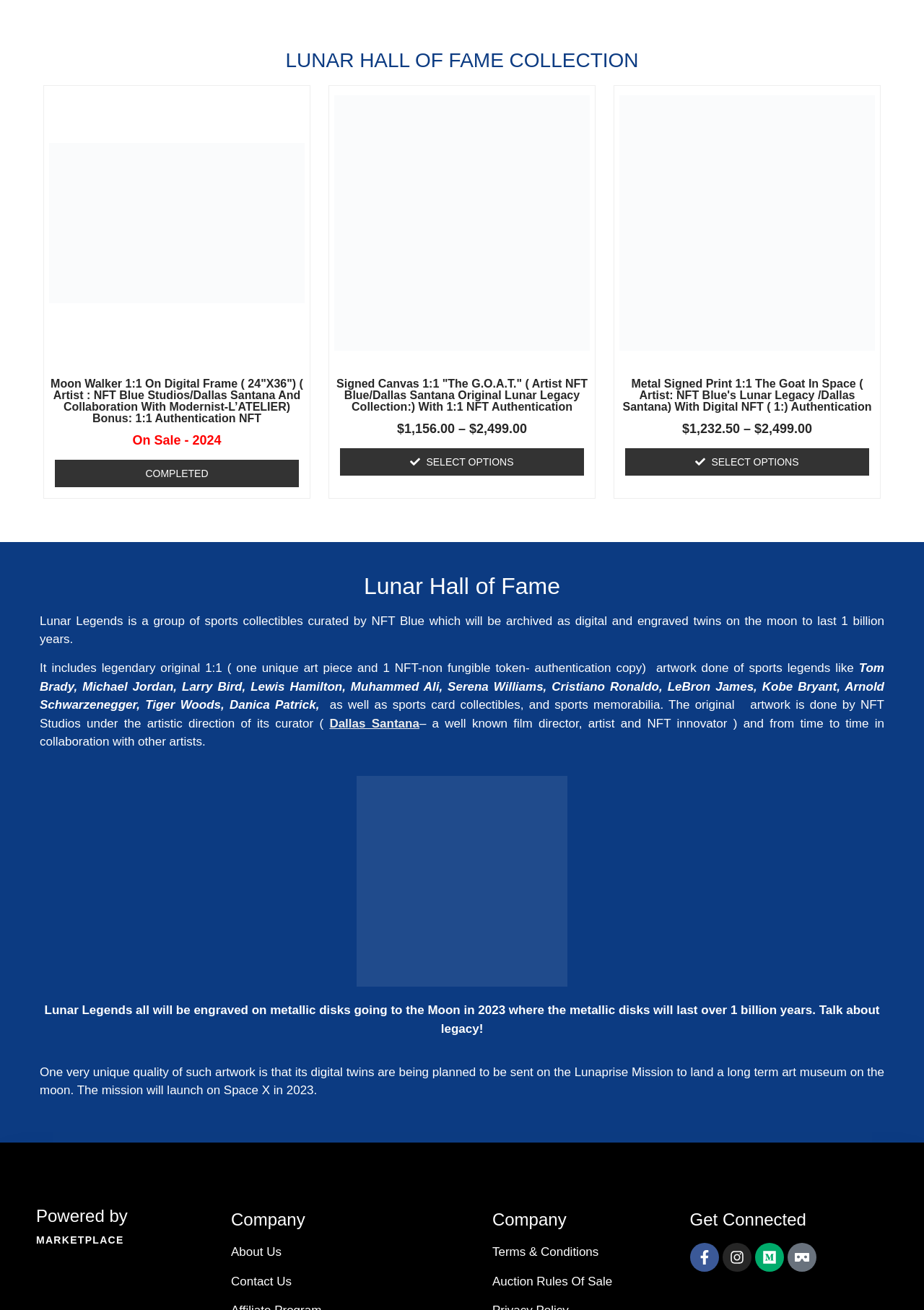Locate the bounding box coordinates of the region to be clicked to comply with the following instruction: "Select options for Signed Canvas 1:1 The G.O.A.T.". The coordinates must be four float numbers between 0 and 1, in the form [left, top, right, bottom].

[0.368, 0.342, 0.632, 0.363]